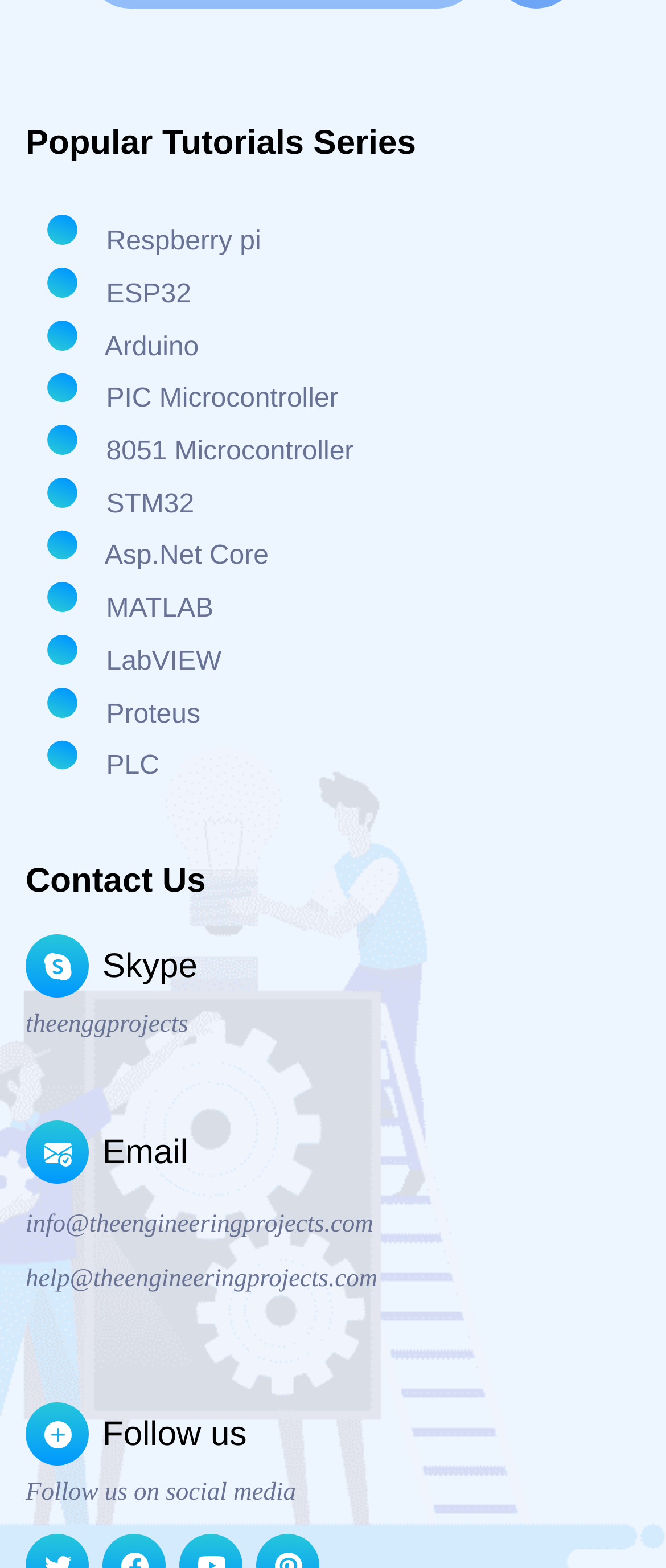Can you specify the bounding box coordinates for the region that should be clicked to fulfill this instruction: "Contact Us".

[0.038, 0.55, 0.309, 0.574]